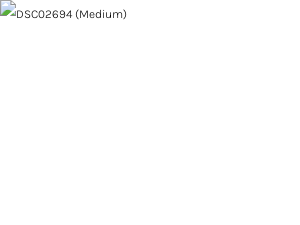Answer the question in a single word or phrase:
Is the image part of a series?

Yes